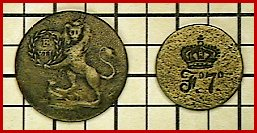Create a detailed narrative that captures the essence of the image.

This image showcases two distinct brass buttons associated with Spanish military history, particularly from the period of 1808-1814. On the left, the button features a prominent lion design representing royal symbols, which is accompanied by an intertwined wreath. This button likely belonged to an officer, reflecting the elegant craftsmanship typical of British-made military accessories during this era. 

On the right, a smaller button is marked with the cipher "F.7.o," indicating its connection to King Fernando VII. The button displays a crown above the cipher, signifying its royal lineage. Both buttons highlight the intricate design and historical significance of military insignias used by Spanish forces, with the left button showing characteristics of British manufacture. These artifacts were collected from various locations, with a particular emphasis on those recovered in and beyond the study region, suggesting their role in the uniforms worn by officers during this tumultuous period in history.